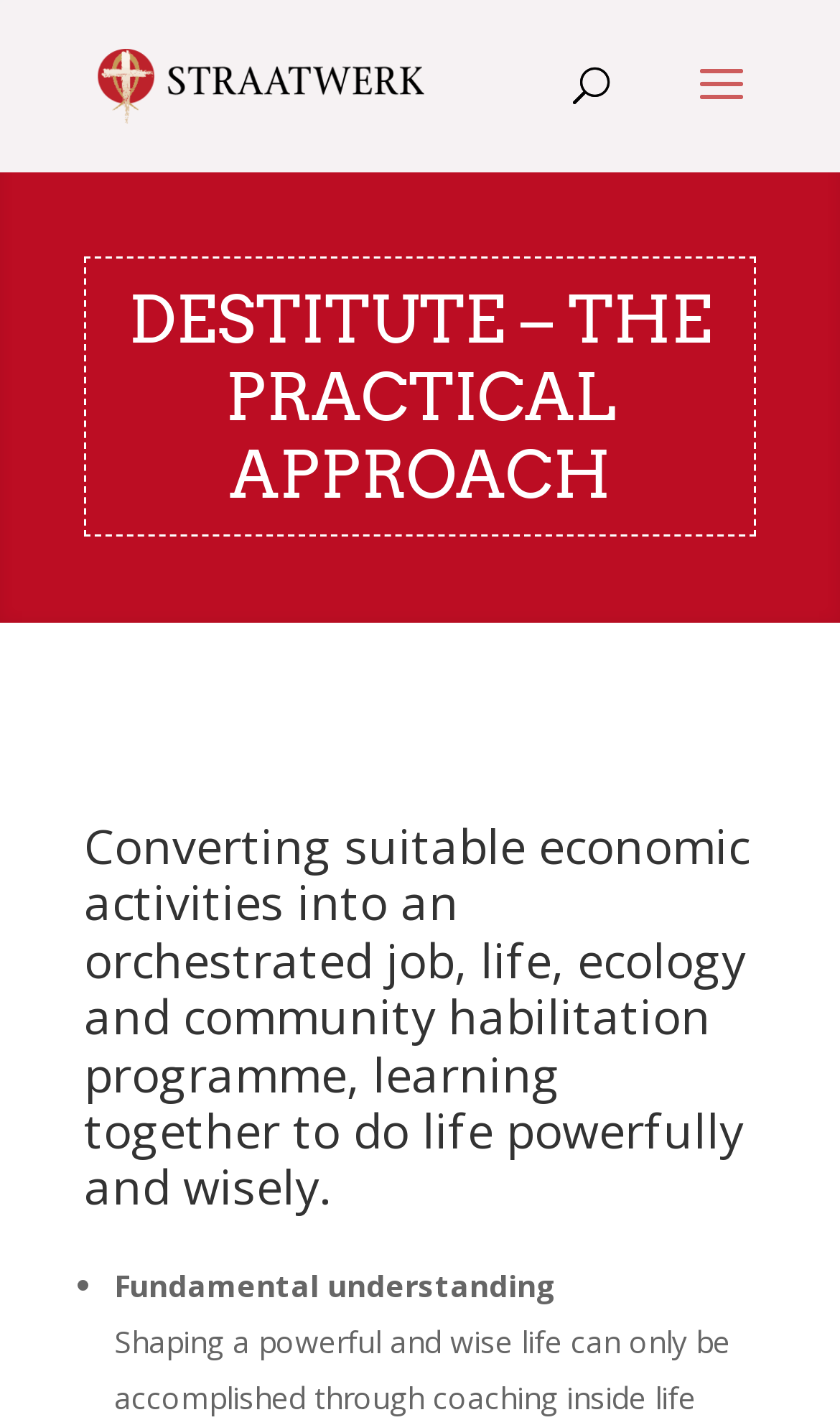What is the first point listed?
Can you offer a detailed and complete answer to this question?

The first point listed can be found in the static text element following the list marker element, which contains the text 'Fundamental understanding'.